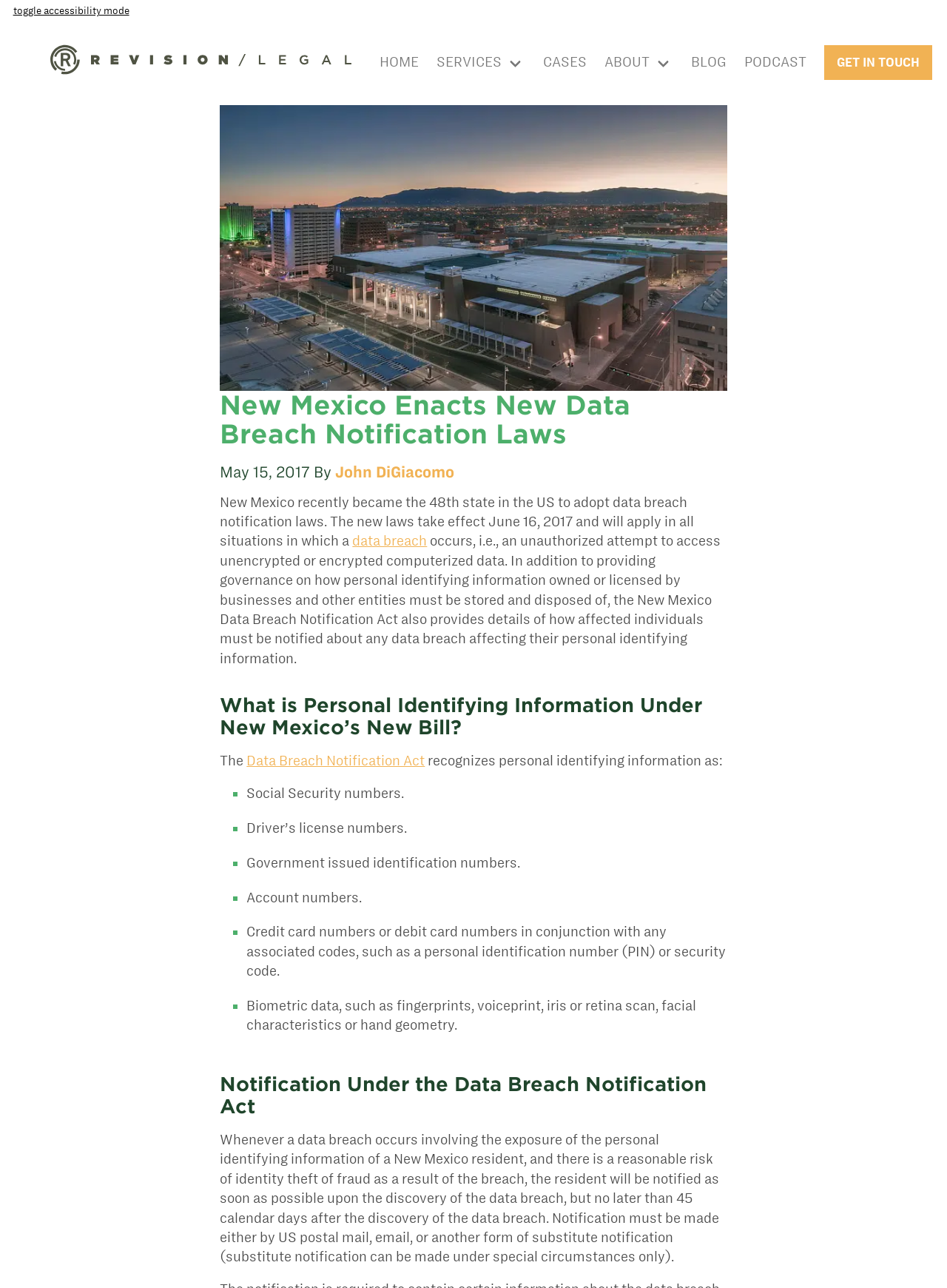Can you show the bounding box coordinates of the region to click on to complete the task described in the instruction: "Click the link to John DiGiacomo"?

[0.354, 0.36, 0.48, 0.373]